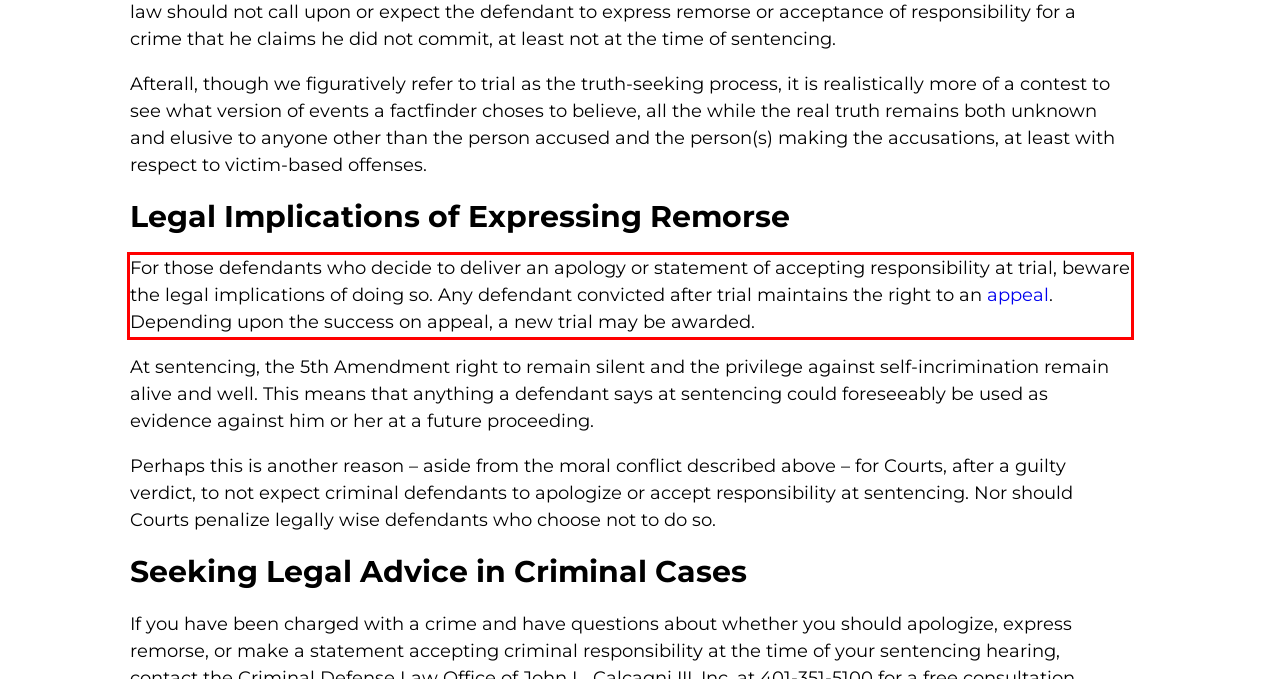Using OCR, extract the text content found within the red bounding box in the given webpage screenshot.

For those defendants who decide to deliver an apology or statement of accepting responsibility at trial, beware the legal implications of doing so. Any defendant convicted after trial maintains the right to an appeal. Depending upon the success on appeal, a new trial may be awarded.